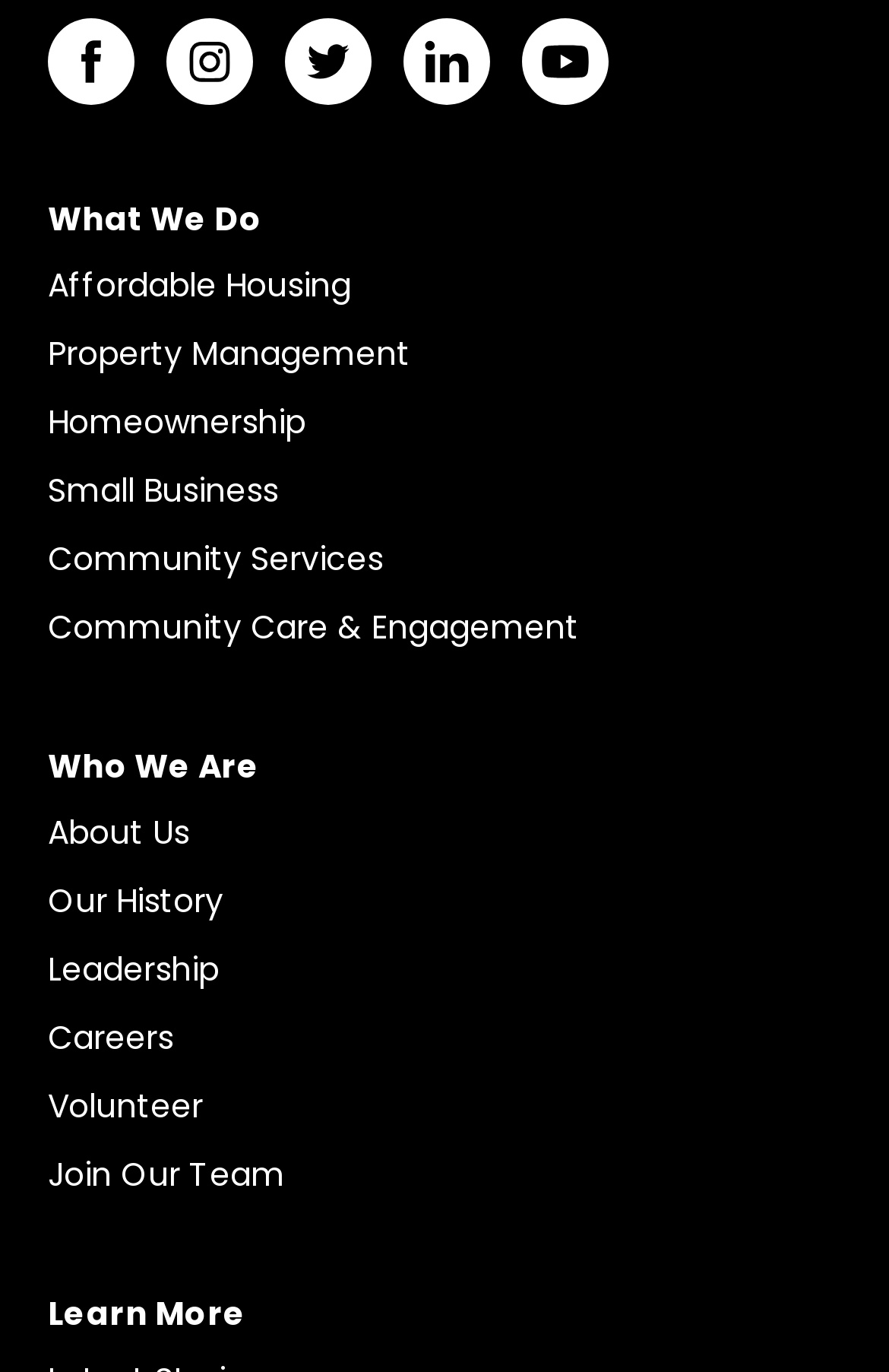What can I do under 'Who We Are'?
Please respond to the question thoroughly and include all relevant details.

Under the 'Who We Are' section, I found links to learn more about the organization, including its history, leadership, and career opportunities, as well as ways to get involved, such as volunteering or joining the team.